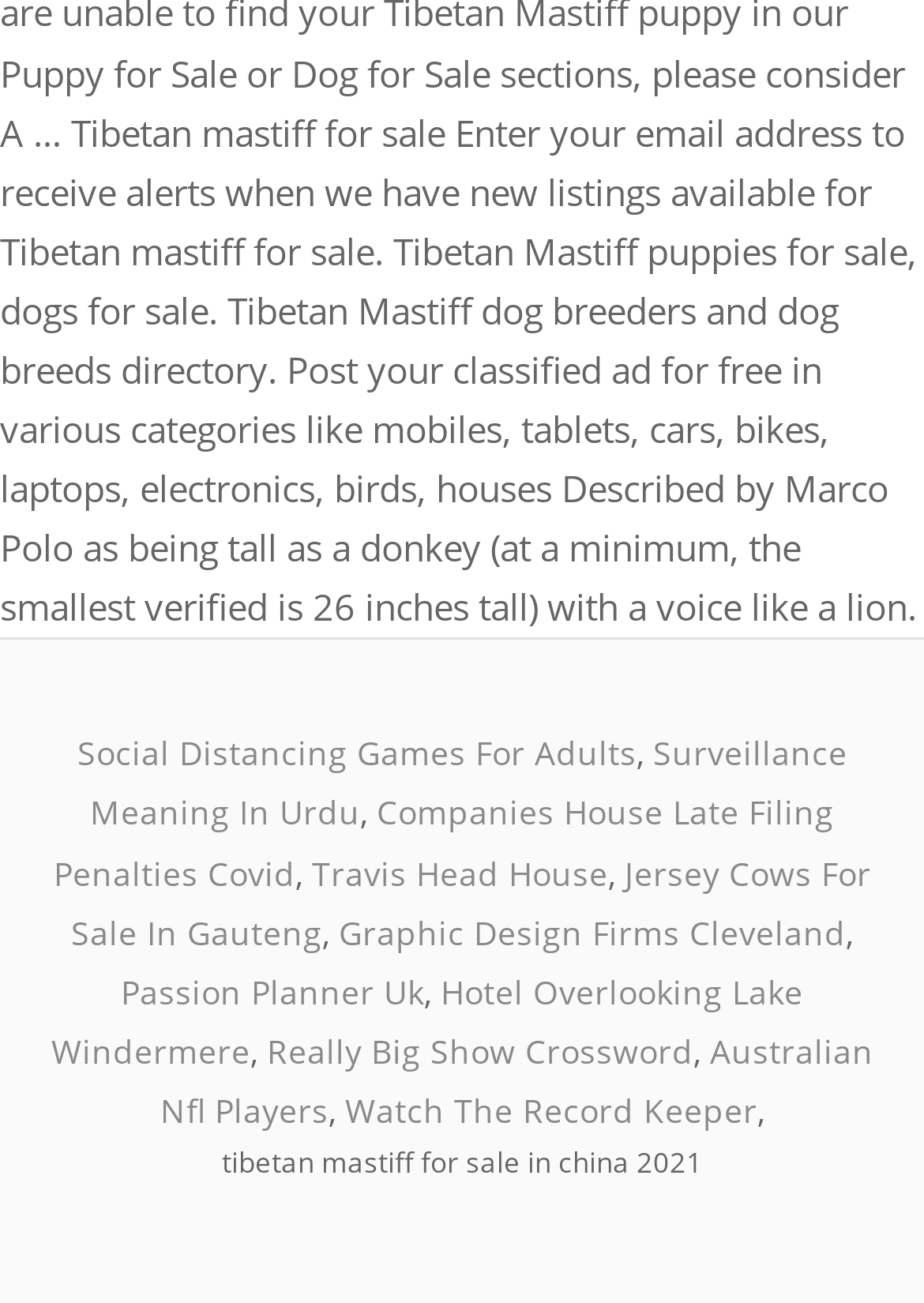Identify the bounding box coordinates of the clickable region to carry out the given instruction: "Explore Graphic Design Firms Cleveland".

[0.367, 0.697, 0.915, 0.732]